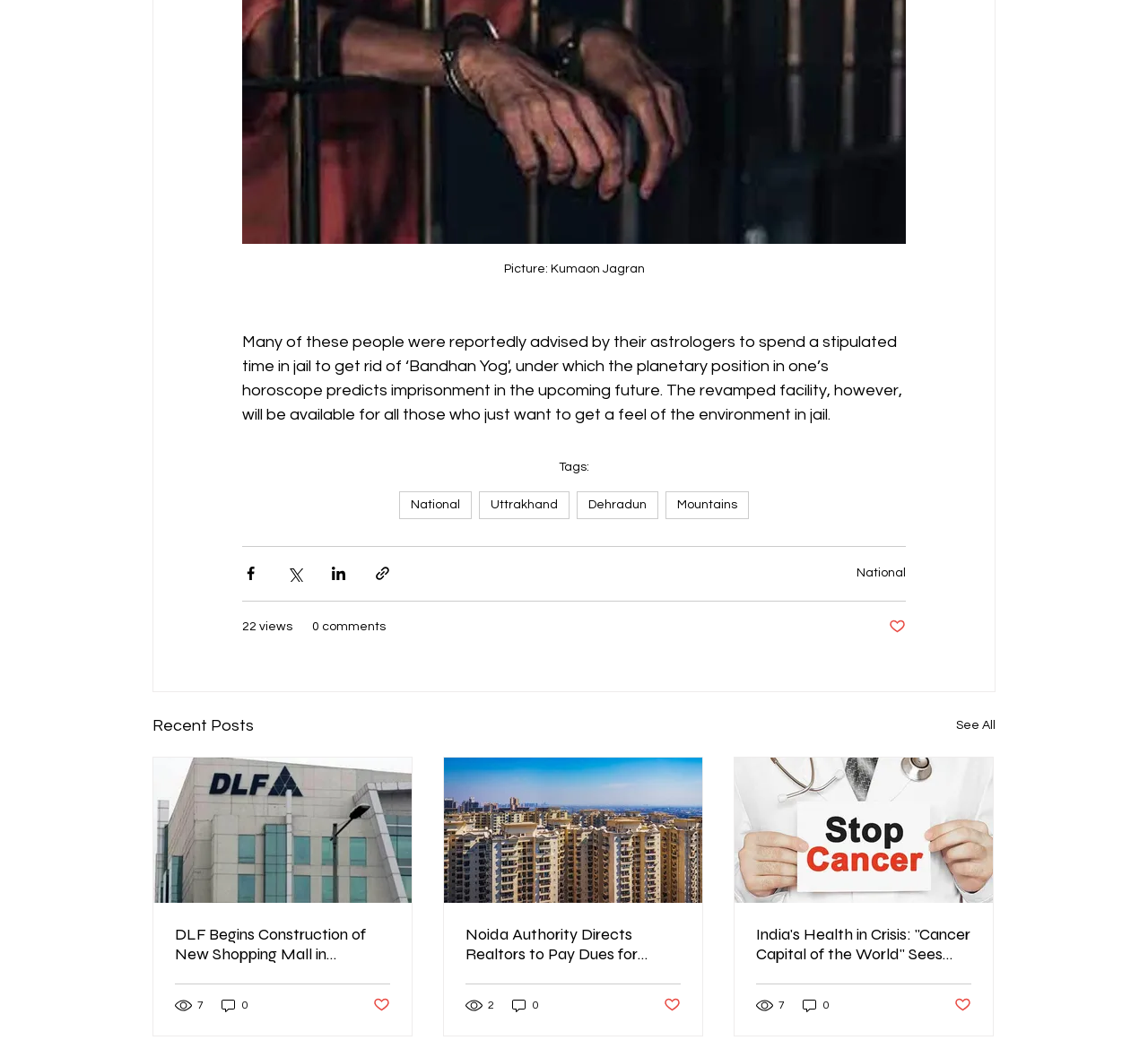Pinpoint the bounding box coordinates of the clickable element needed to complete the instruction: "View the 'DLF Begins Construction of New Shopping Mall in Gurugram Amid Retail Sector Rebound' article". The coordinates should be provided as four float numbers between 0 and 1: [left, top, right, bottom].

[0.152, 0.888, 0.34, 0.926]